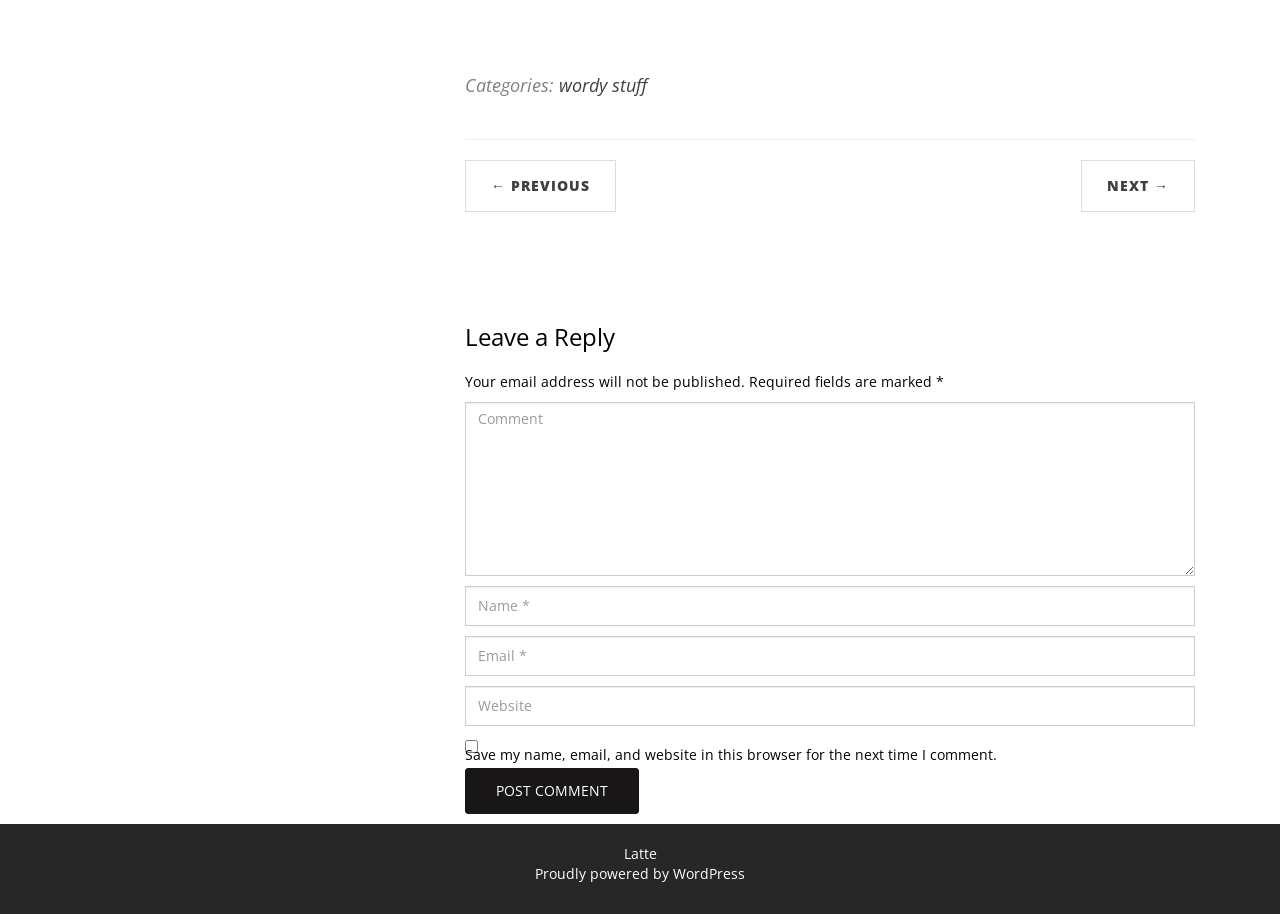What is the function of the checkbox in the comment form?
Refer to the screenshot and deliver a thorough answer to the question presented.

The checkbox is labeled 'Save my name, email, and website in this browser for the next time I comment.' This suggests that checking this box will save the user's information for future comments, making it easier to fill out the comment form.